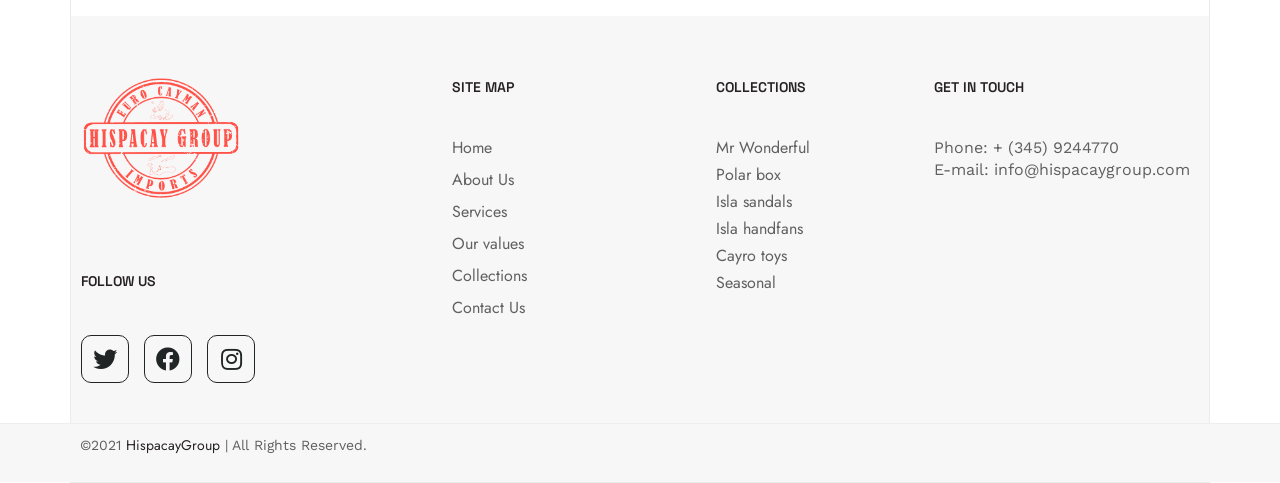Identify the bounding box for the UI element that is described as follows: "Mr Wonderful".

[0.559, 0.283, 0.714, 0.329]